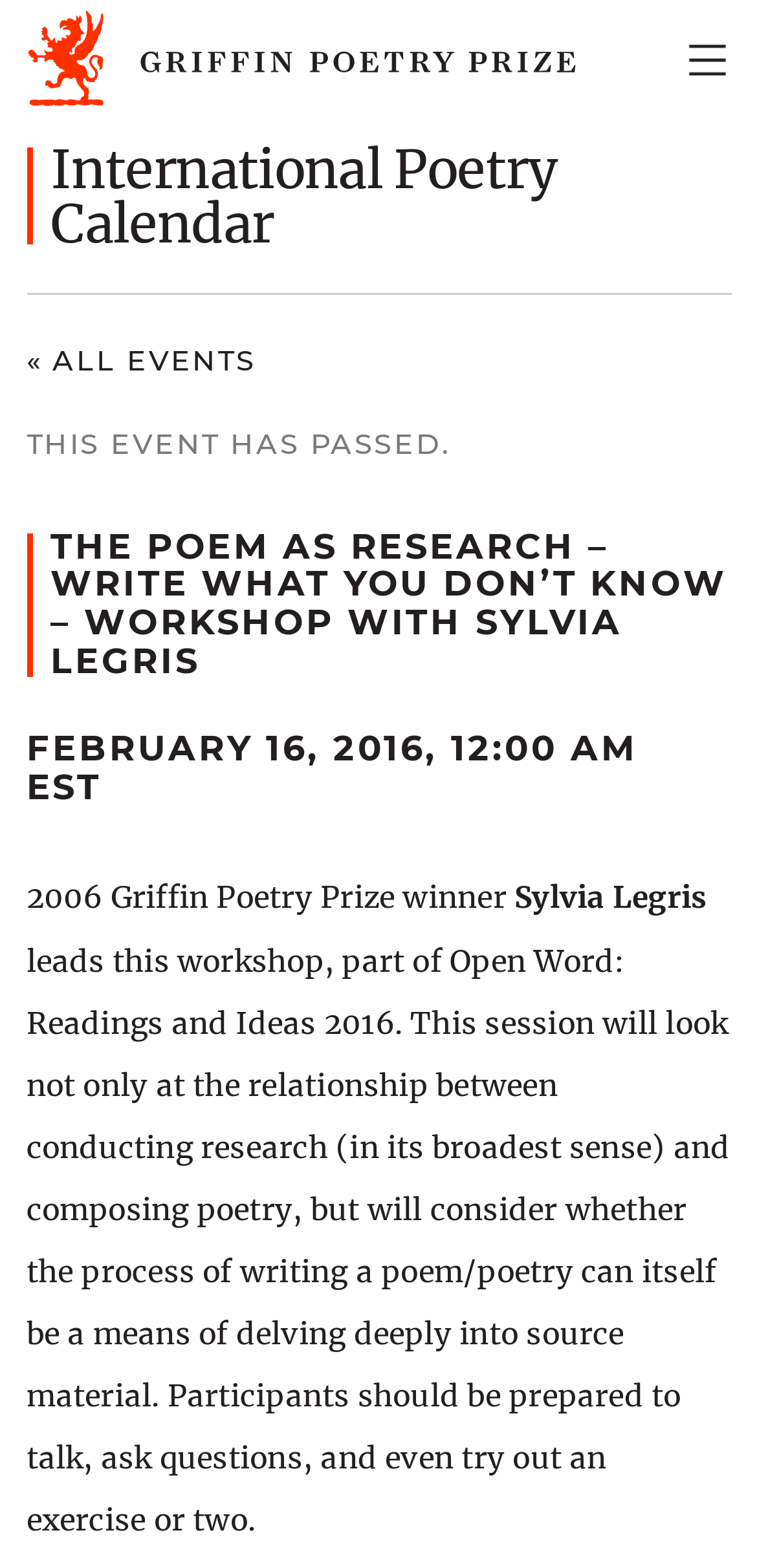Please identify the bounding box coordinates of the clickable area that will allow you to execute the instruction: "Show search form".

[0.908, 0.3, 0.965, 0.344]